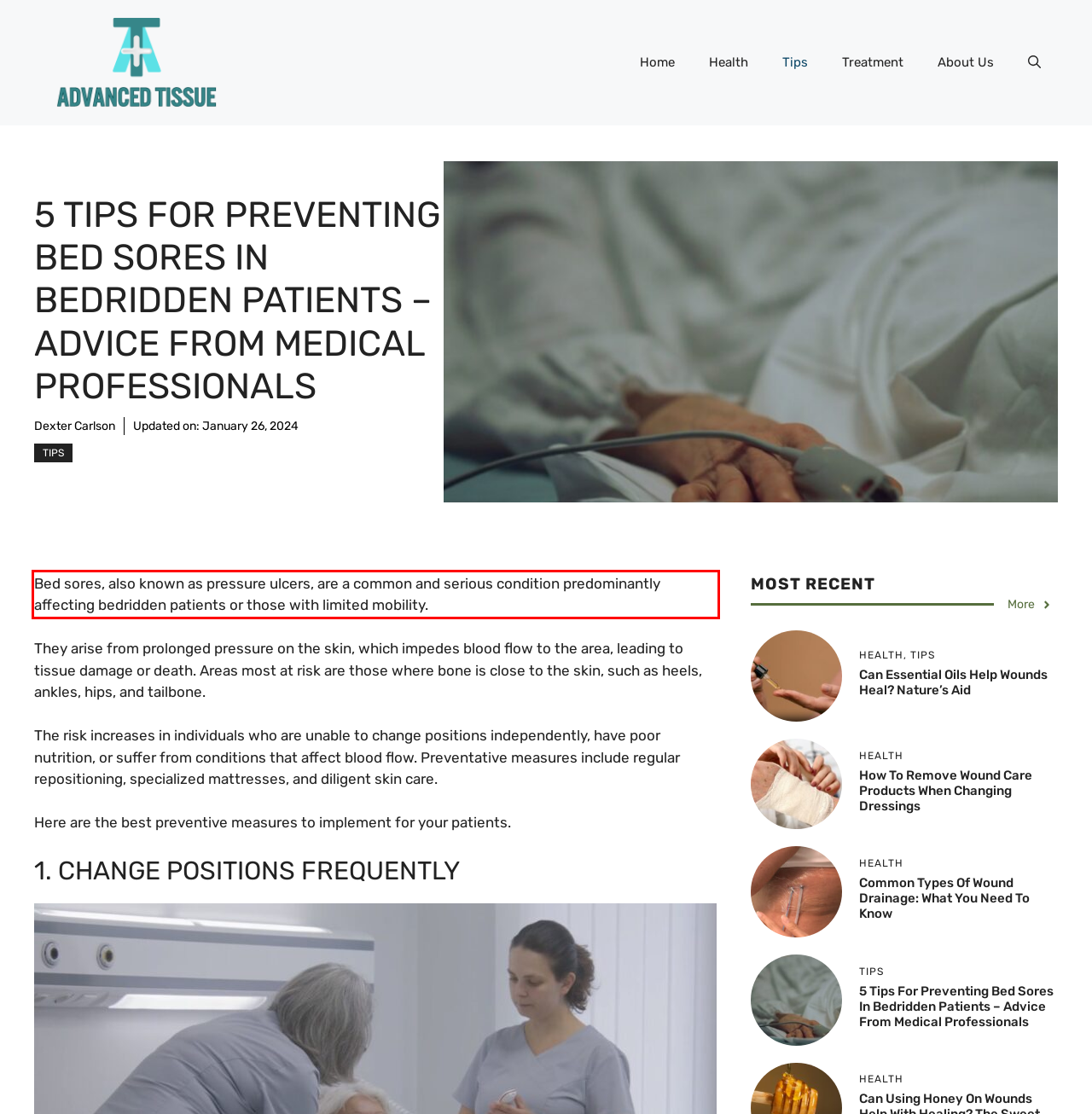Identify and transcribe the text content enclosed by the red bounding box in the given screenshot.

Bed sores, also known as pressure ulcers, are a common and serious condition predominantly affecting bedridden patients or those with limited mobility.